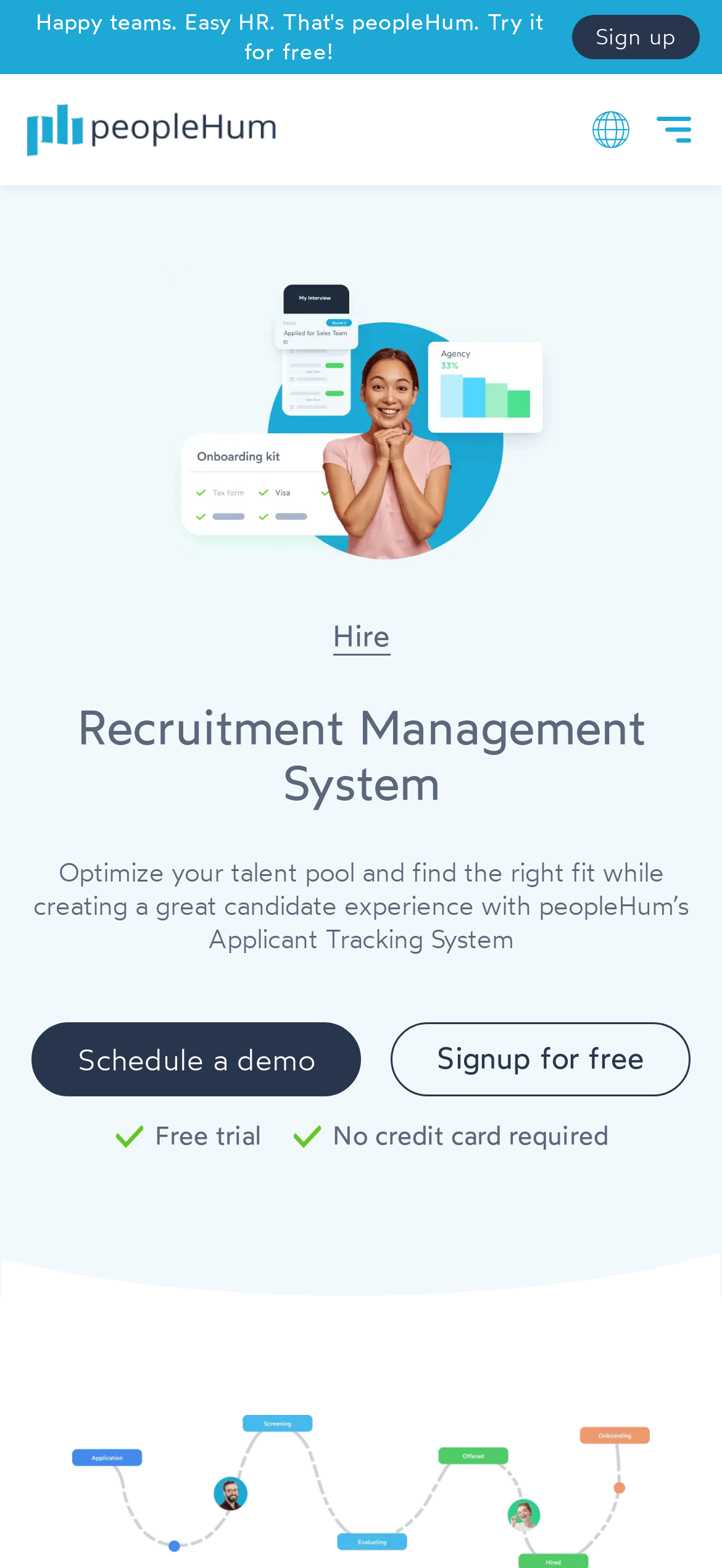From the details in the image, provide a thorough response to the question: What is the call-to-action on the webpage?

The webpage has a prominent 'Sign up' link, which suggests that the call-to-action is to sign up for peopleHum's system.